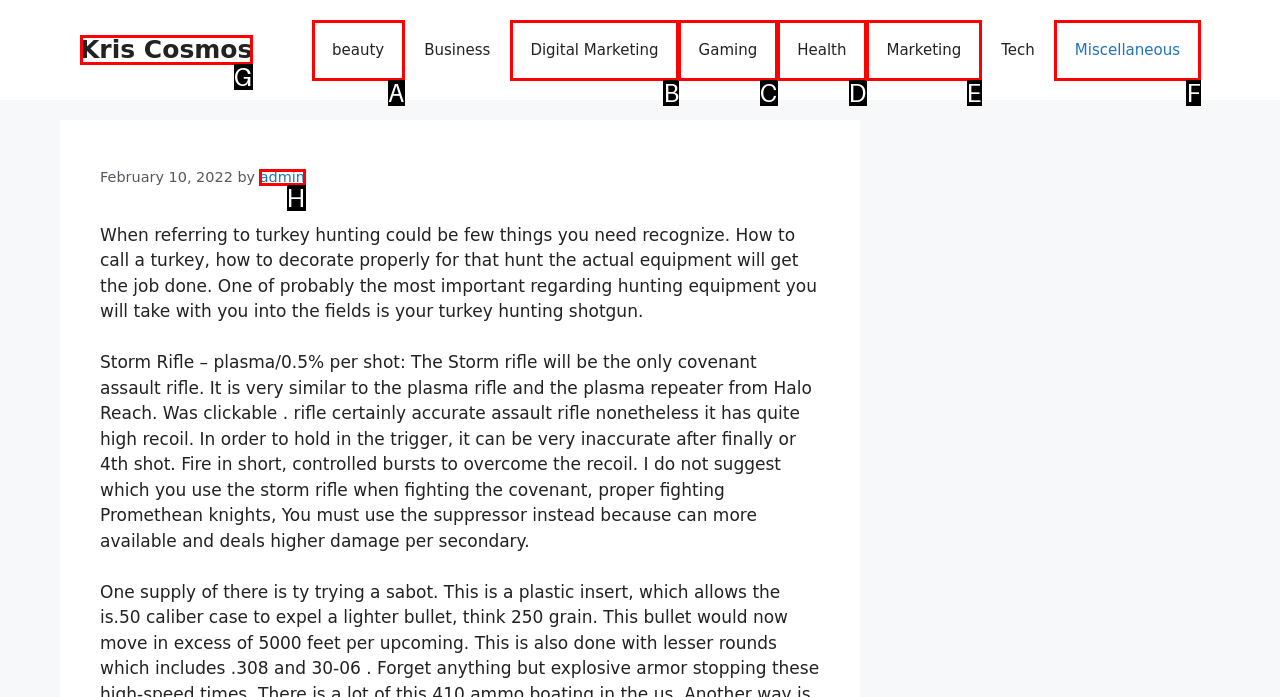Point out the option that needs to be clicked to fulfill the following instruction: Subscribe to RSS
Answer with the letter of the appropriate choice from the listed options.

None